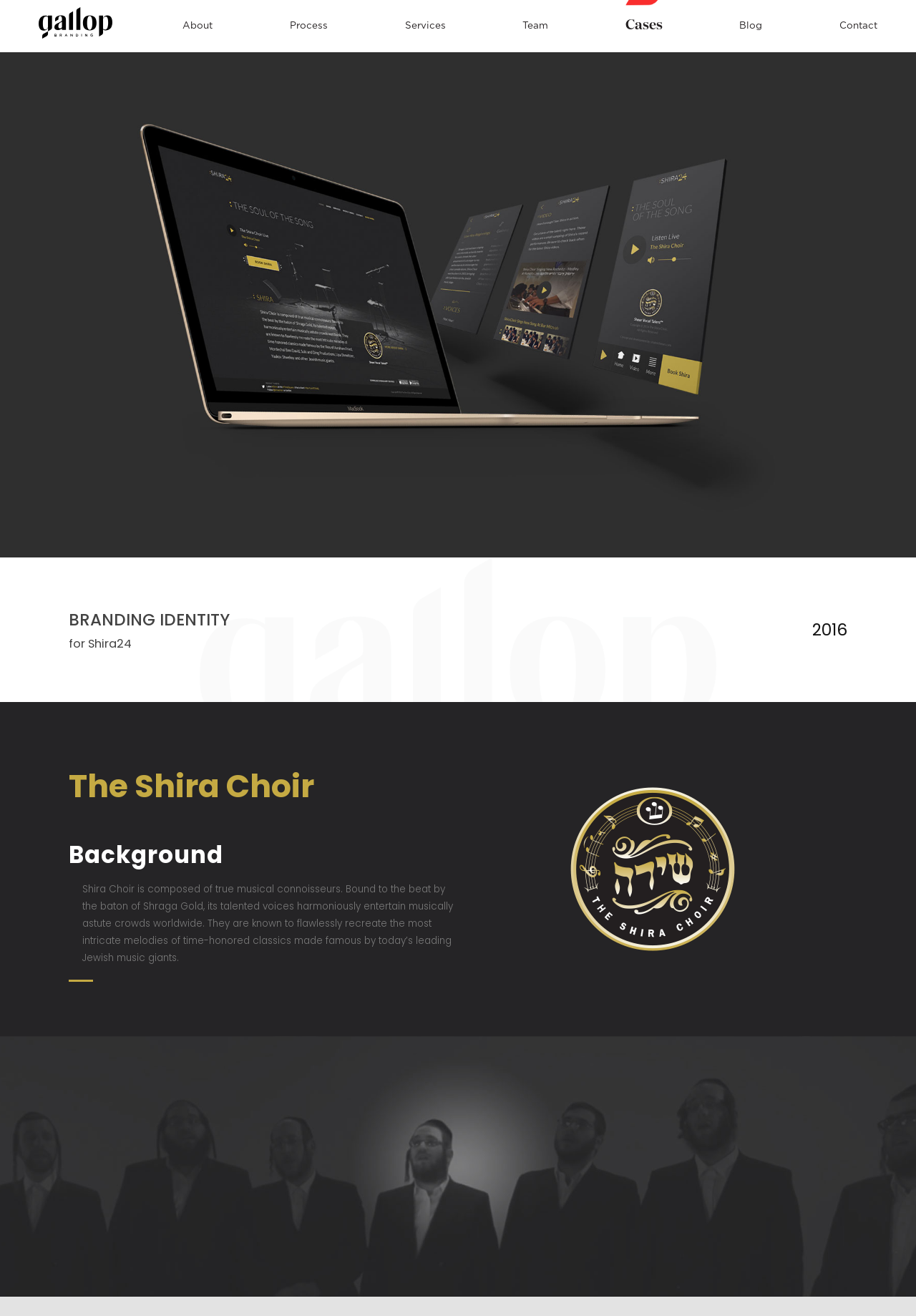Provide the bounding box coordinates of the section that needs to be clicked to accomplish the following instruction: "contact Shira24."

[0.916, 0.017, 0.958, 0.023]